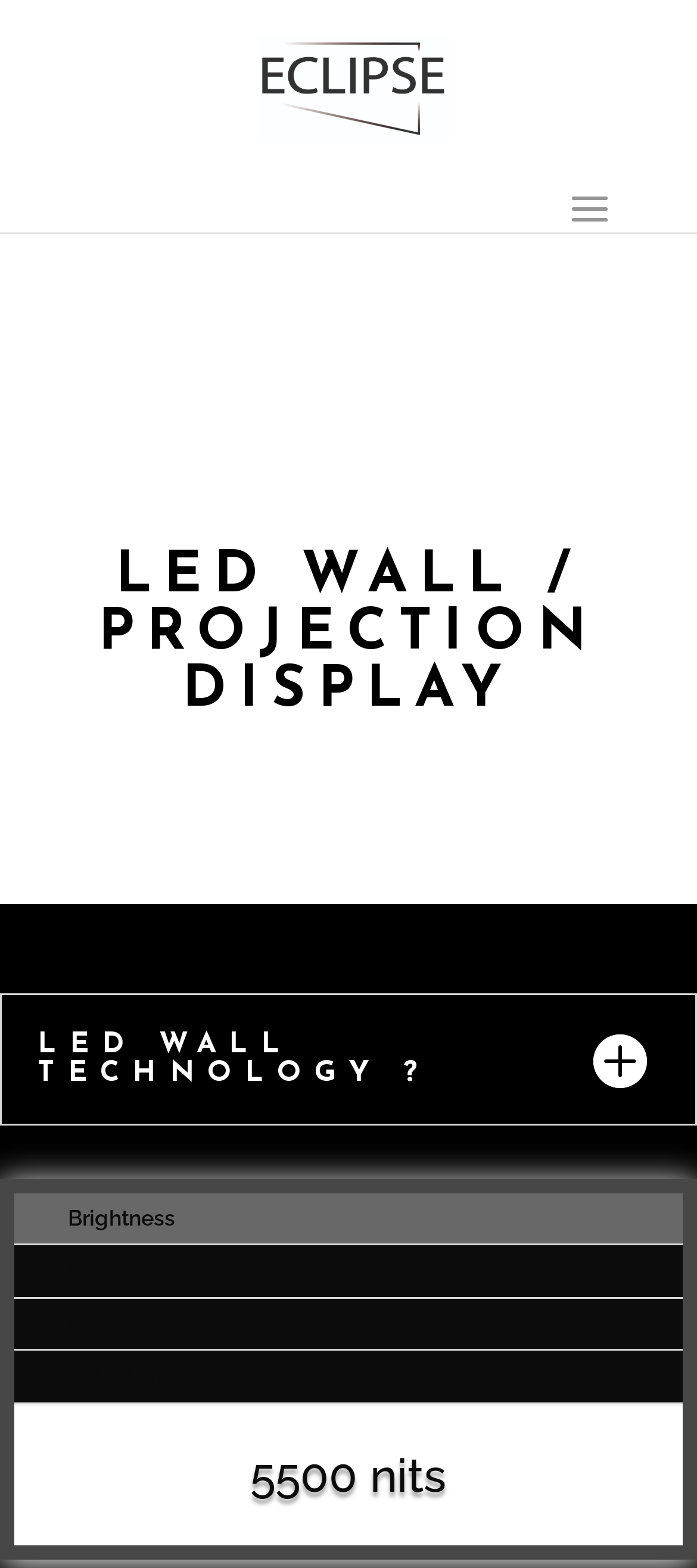What is the name of the luxury outdoor movie theater brand?
Based on the image, give a concise answer in the form of a single word or short phrase.

ECLIPSE